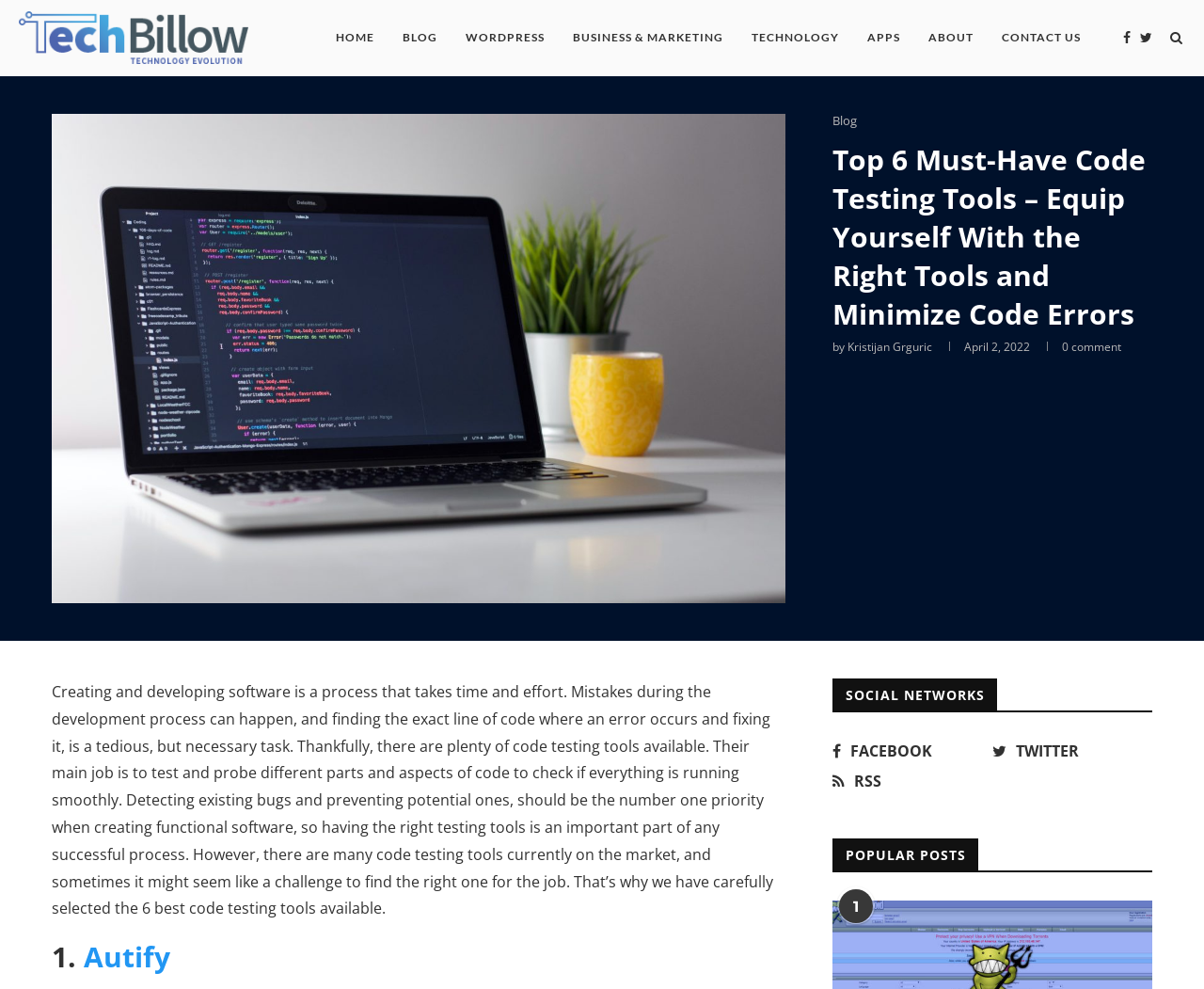Determine the bounding box coordinates of the area to click in order to meet this instruction: "read about top 6 must-have code testing tools".

[0.691, 0.142, 0.957, 0.337]